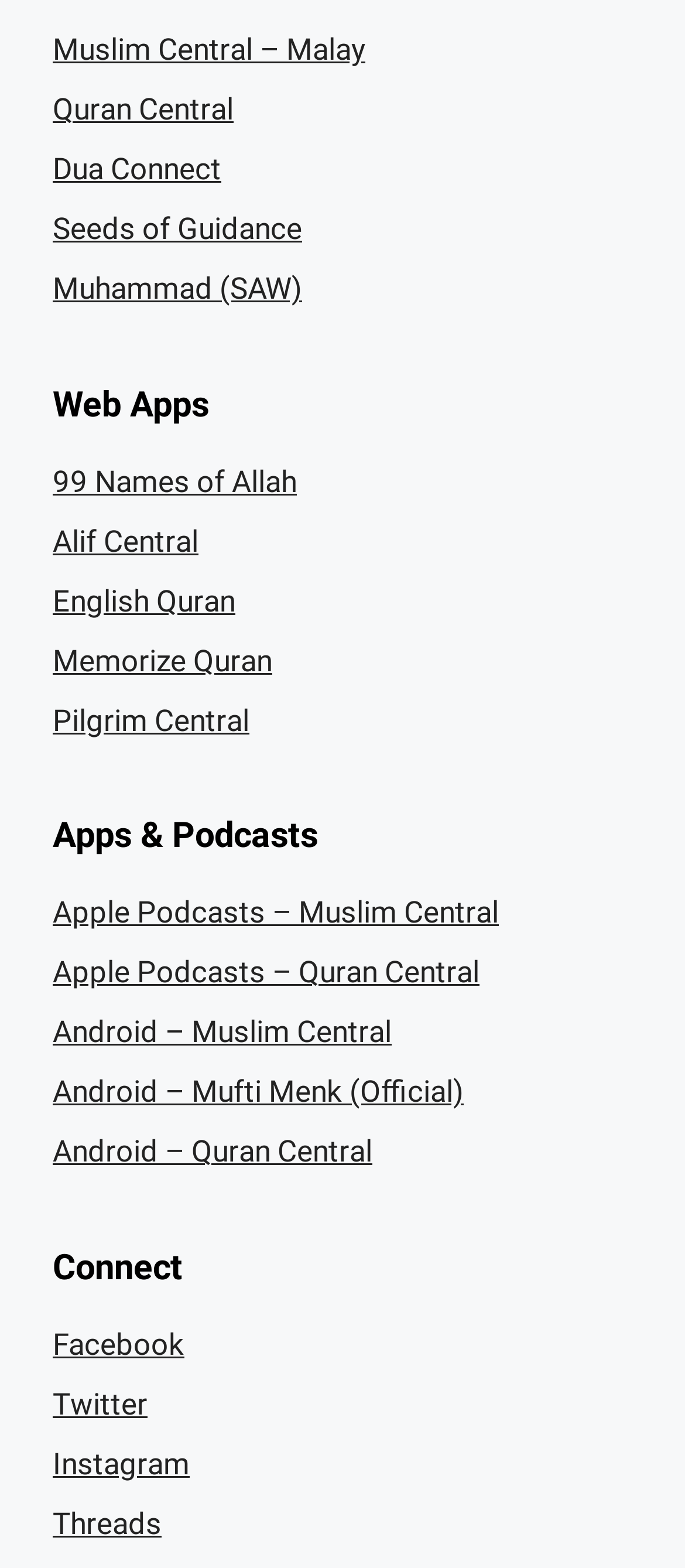Calculate the bounding box coordinates for the UI element based on the following description: "Pilgrim Central". Ensure the coordinates are four float numbers between 0 and 1, i.e., [left, top, right, bottom].

[0.077, 0.448, 0.364, 0.471]